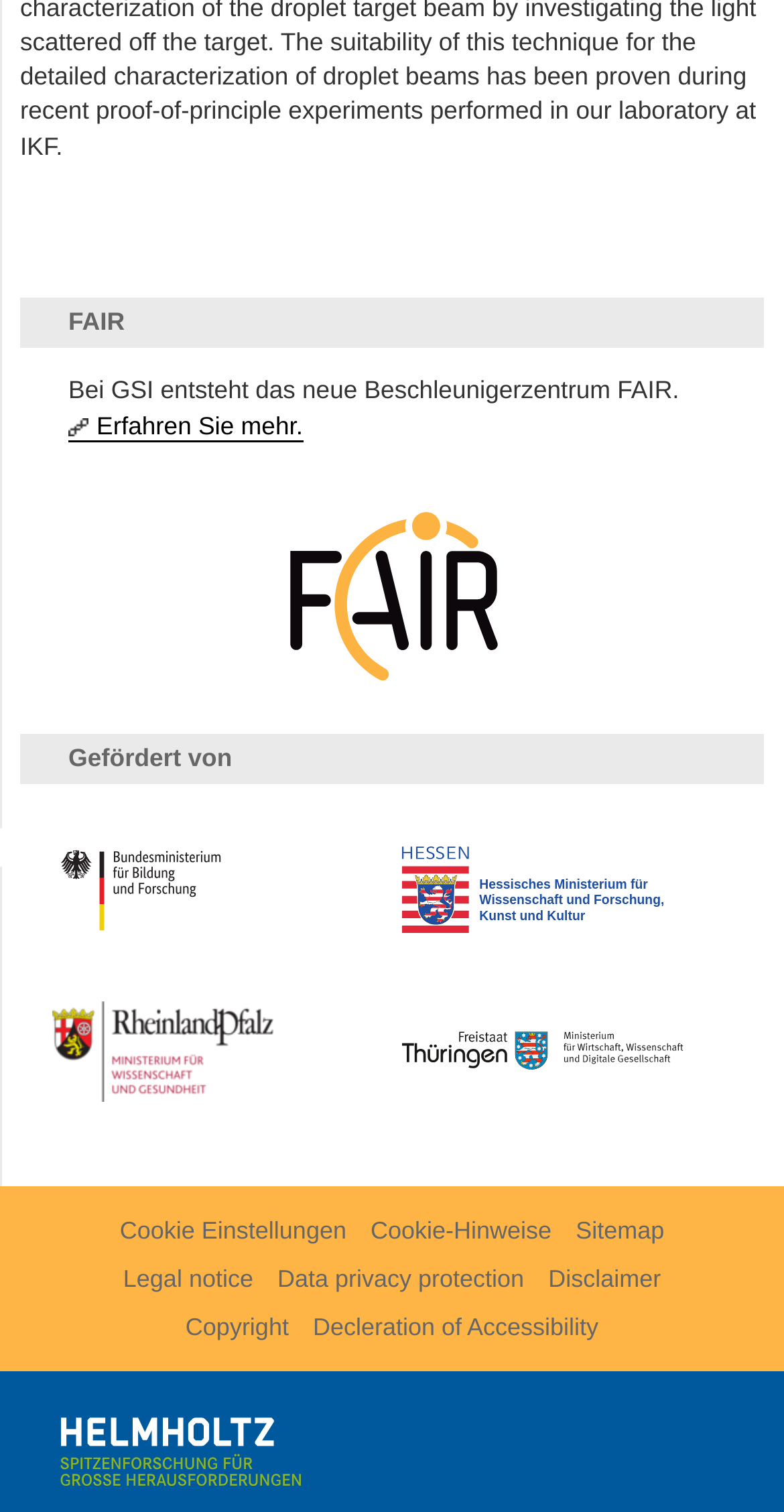Reply to the question below using a single word or brief phrase:
Where can I find more information about cookies?

Cookie Einstellungen and Cookie-Hinweise